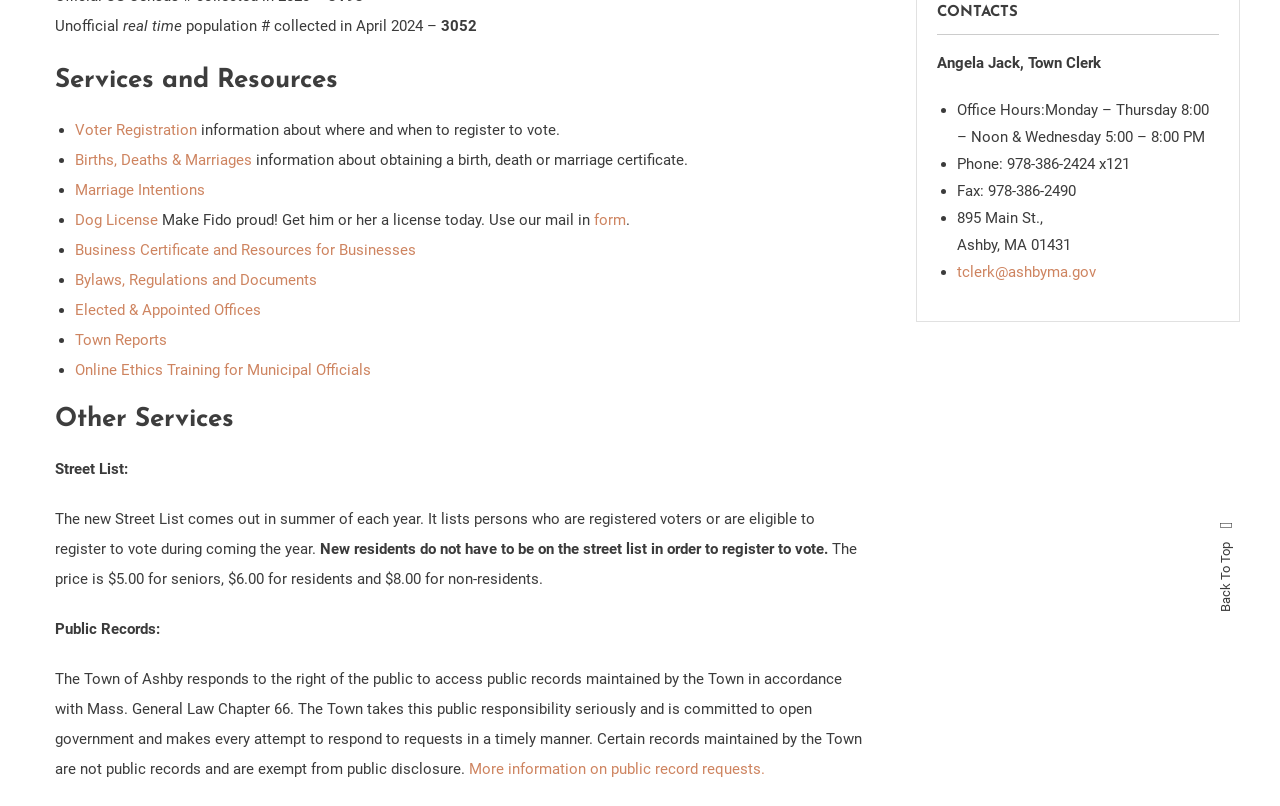Please find the bounding box coordinates in the format (top-left x, top-left y, bottom-right x, bottom-right y) for the given element description. Ensure the coordinates are floating point numbers between 0 and 1. Description: Dog License

[0.059, 0.262, 0.123, 0.284]